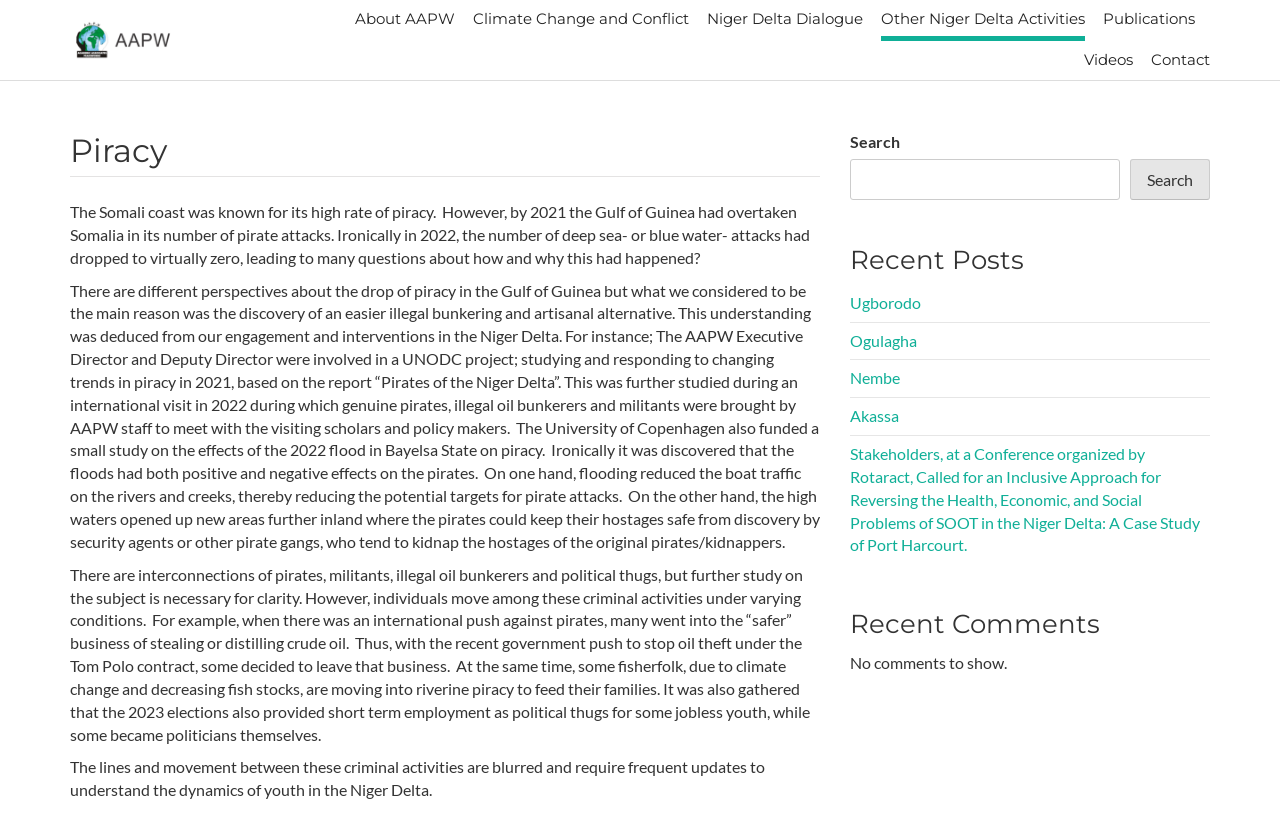Pinpoint the bounding box coordinates of the clickable element needed to complete the instruction: "Search for a topic". The coordinates should be provided as four float numbers between 0 and 1: [left, top, right, bottom].

[0.664, 0.195, 0.875, 0.245]